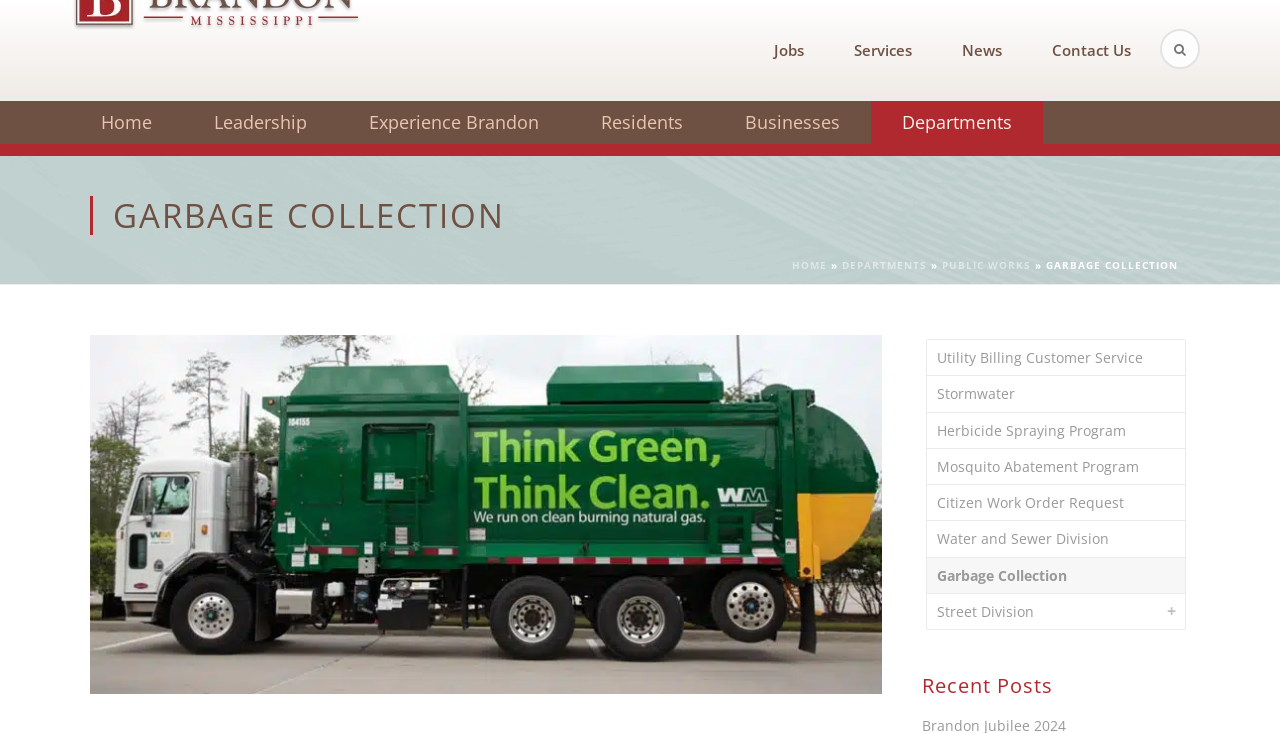Determine the bounding box coordinates of the element's region needed to click to follow the instruction: "go to City of Brandon, Mississippi homepage". Provide these coordinates as four float numbers between 0 and 1, formatted as [left, top, right, bottom].

[0.055, 0.0, 0.285, 0.136]